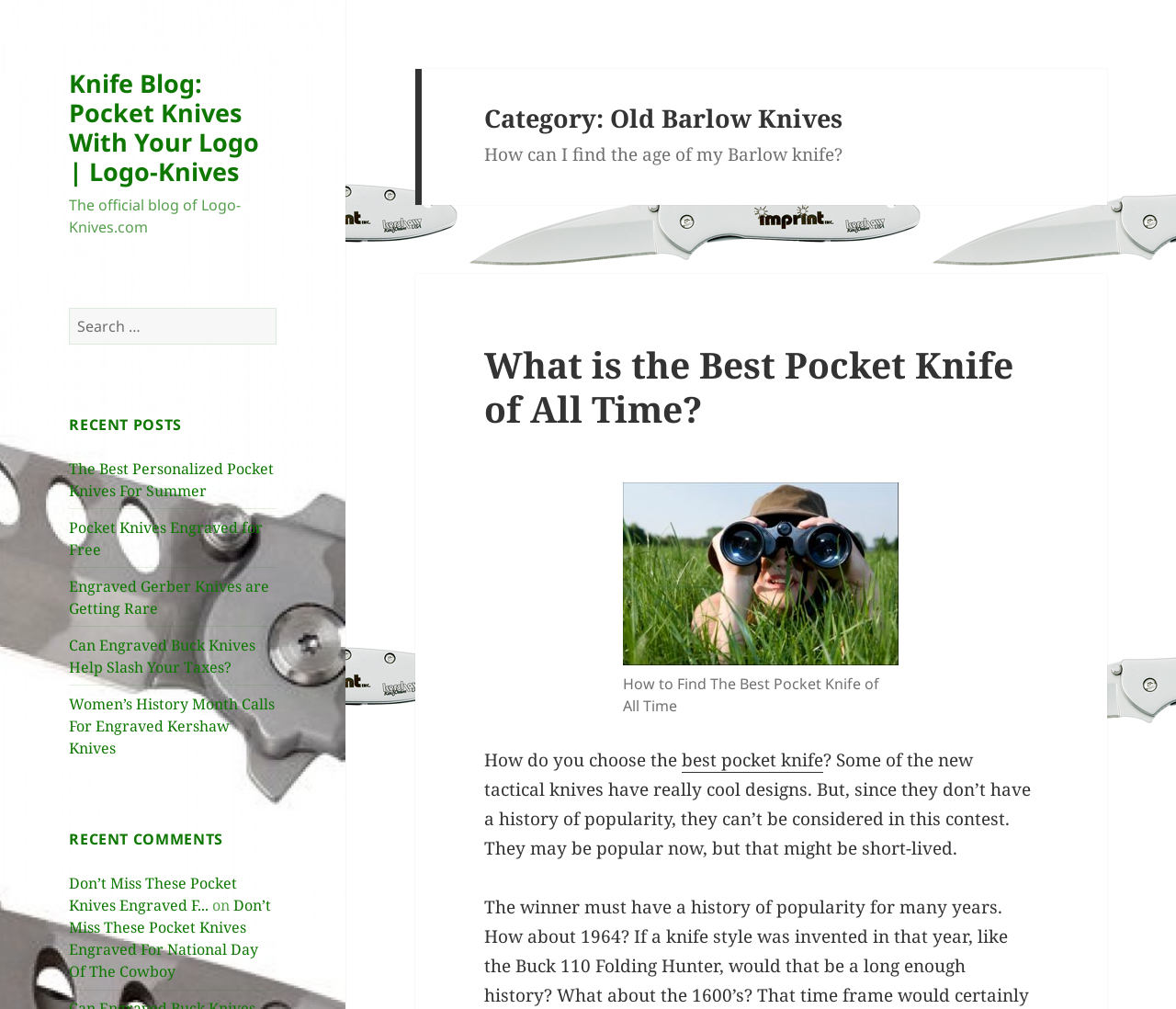Locate the bounding box of the UI element described by: "Preventing Infection in Dental Treatment" in the given webpage screenshot.

None